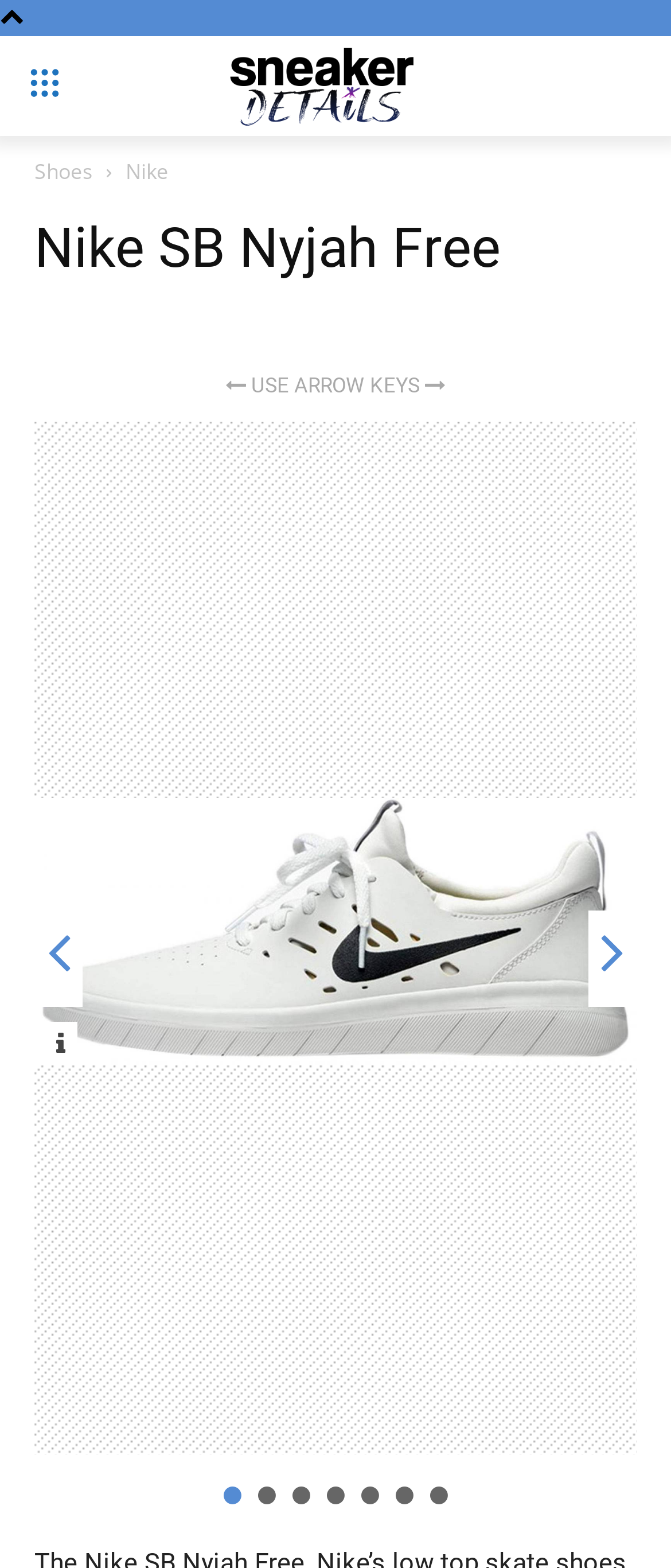Answer the question below with a single word or a brief phrase: 
How many navigation links are present at the top of the page?

3